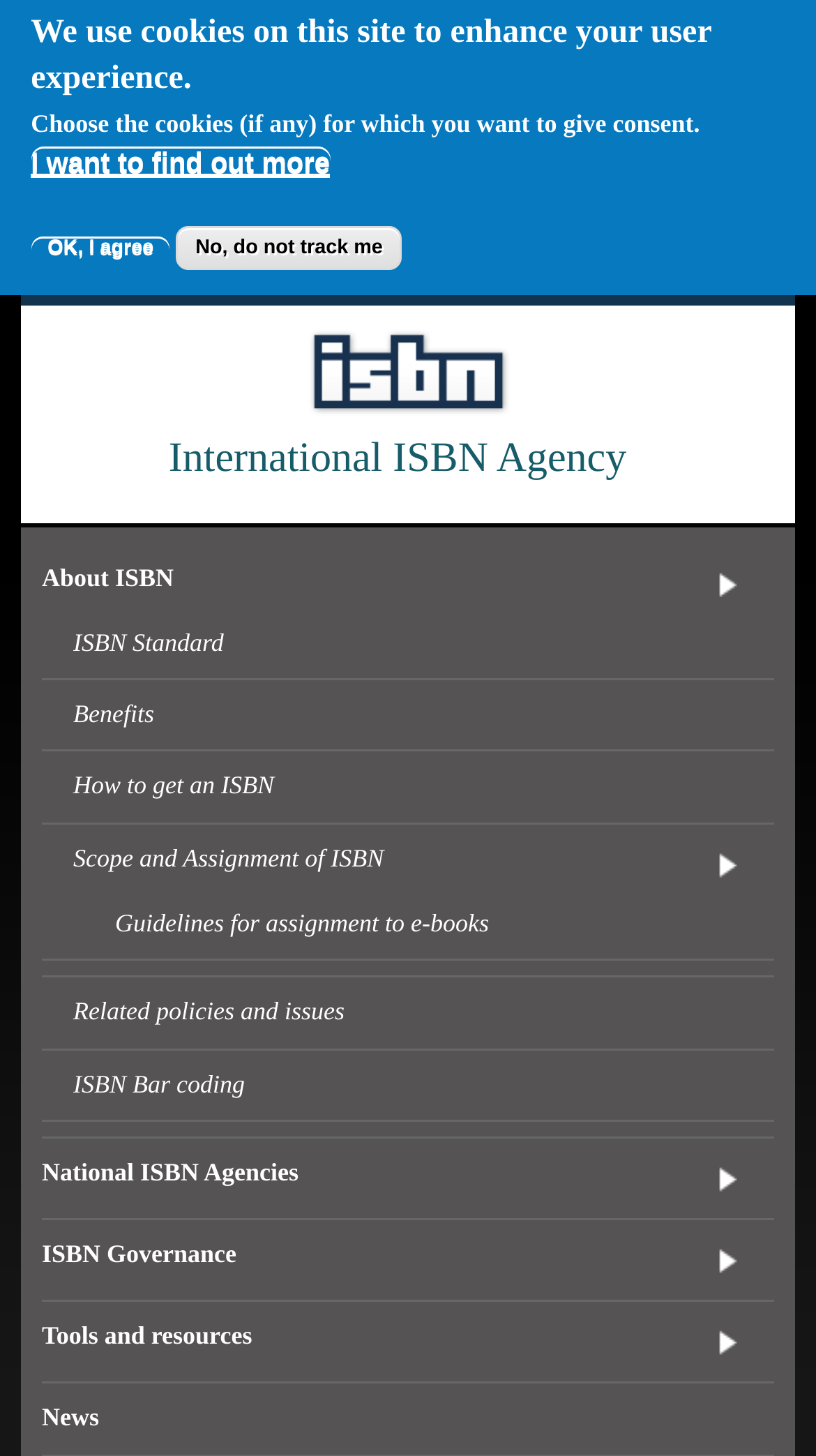What is the 'LOGIN' link for?
Kindly offer a detailed explanation using the data available in the image.

The 'LOGIN' link is located at the top of the webpage, next to the language selection links. It is likely intended for users who need to log in to access specific features or resources related to ISBN.